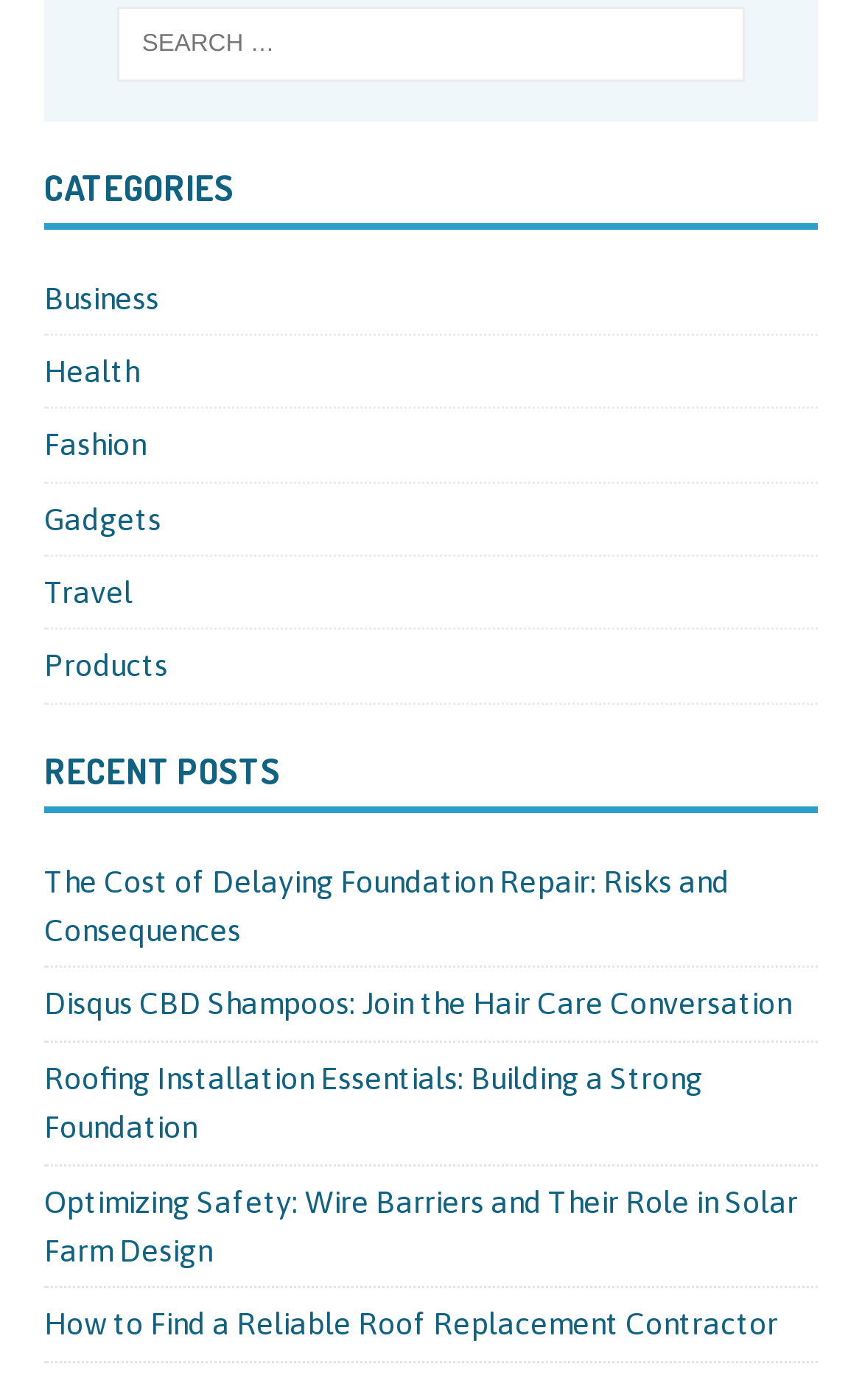What is the title of the first recent post?
Please elaborate on the answer to the question with detailed information.

The first recent post is listed under the 'RECENT POSTS' heading and has the title 'The Cost of Delaying Foundation Repair: Risks and Consequences'.